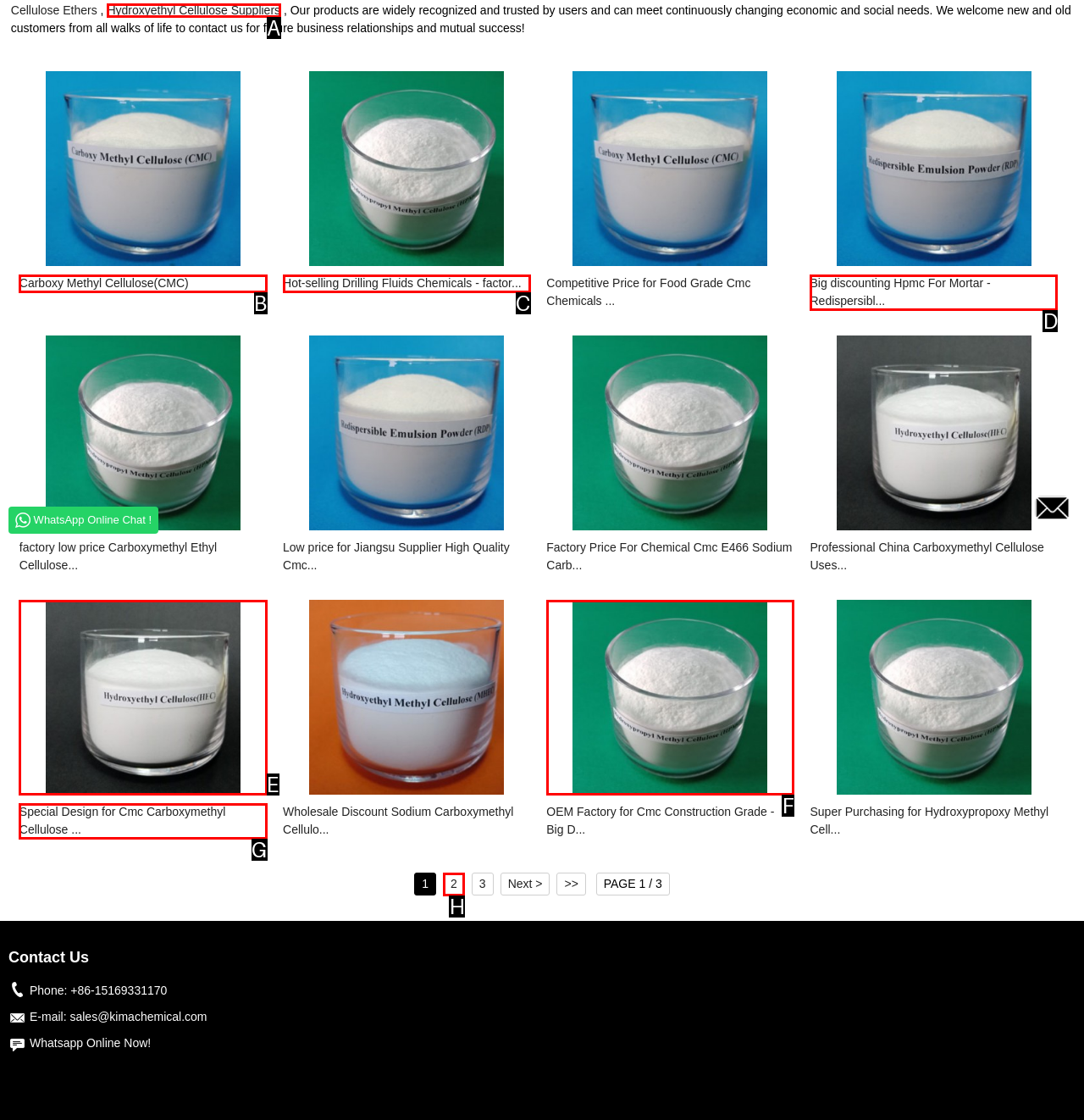Select the letter of the option that corresponds to: 2
Provide the letter from the given options.

H